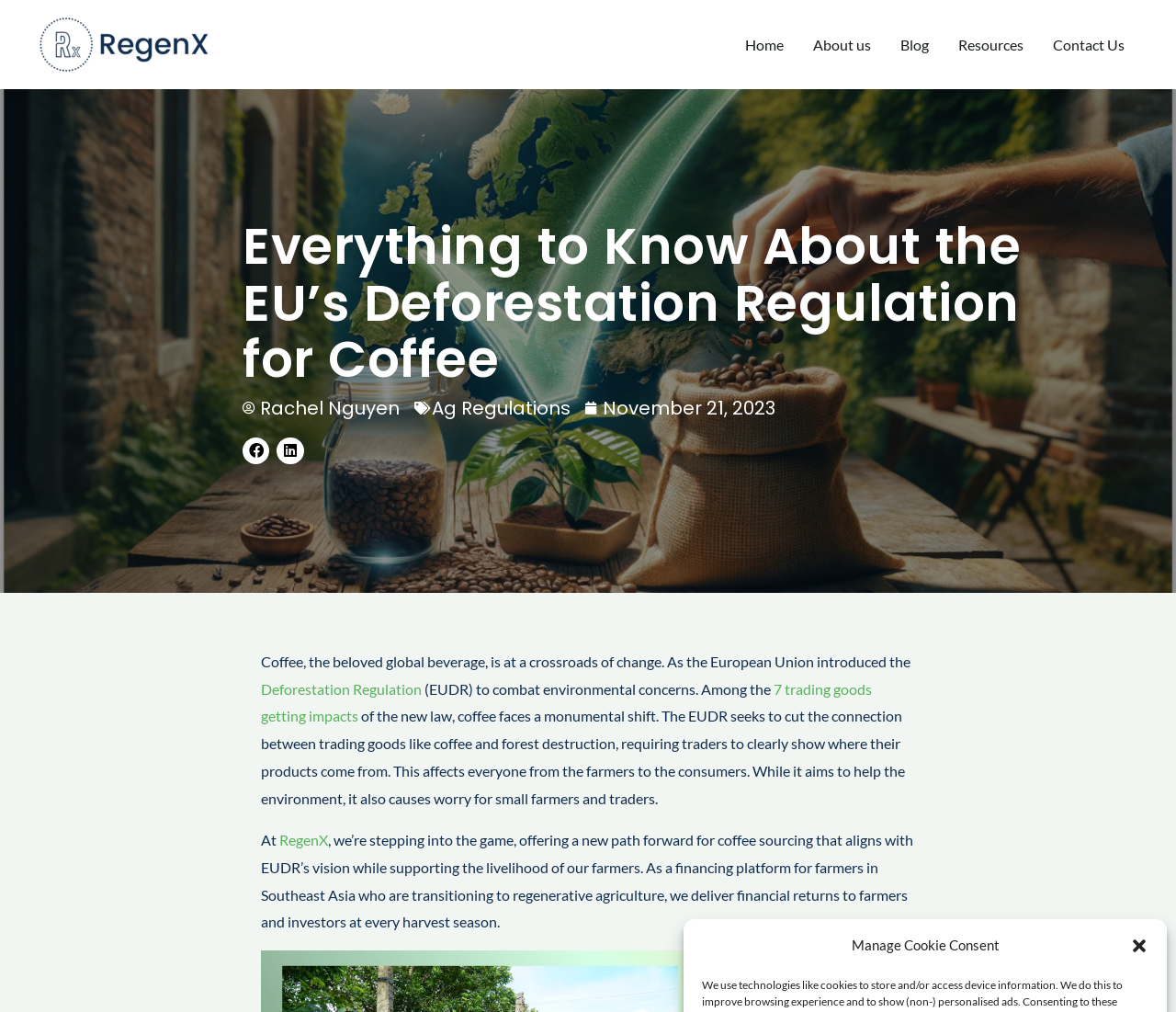Based on the image, provide a detailed and complete answer to the question: 
What is the name of the financing platform mentioned?

I found the name of the financing platform by reading the text 'At RegenX, we’re stepping into the game...' which mentions the platform's name and its role in supporting farmers transitioning to regenerative agriculture.